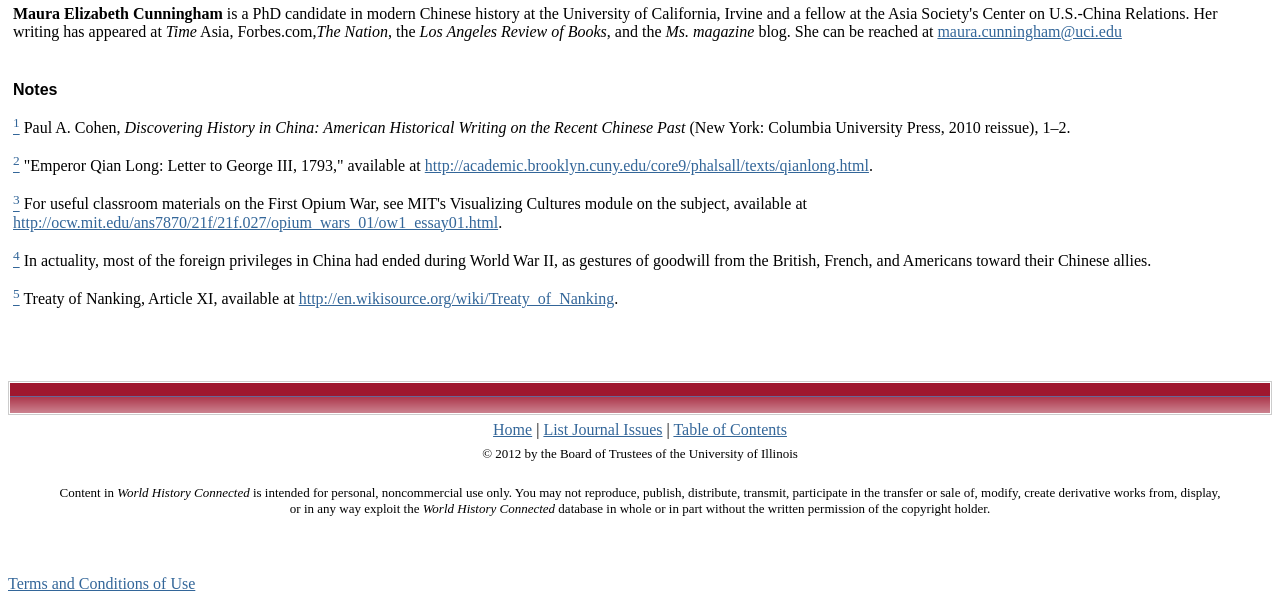Identify the bounding box coordinates necessary to click and complete the given instruction: "Click the link to contact Maura Elizabeth Cunningham".

[0.732, 0.038, 0.876, 0.066]